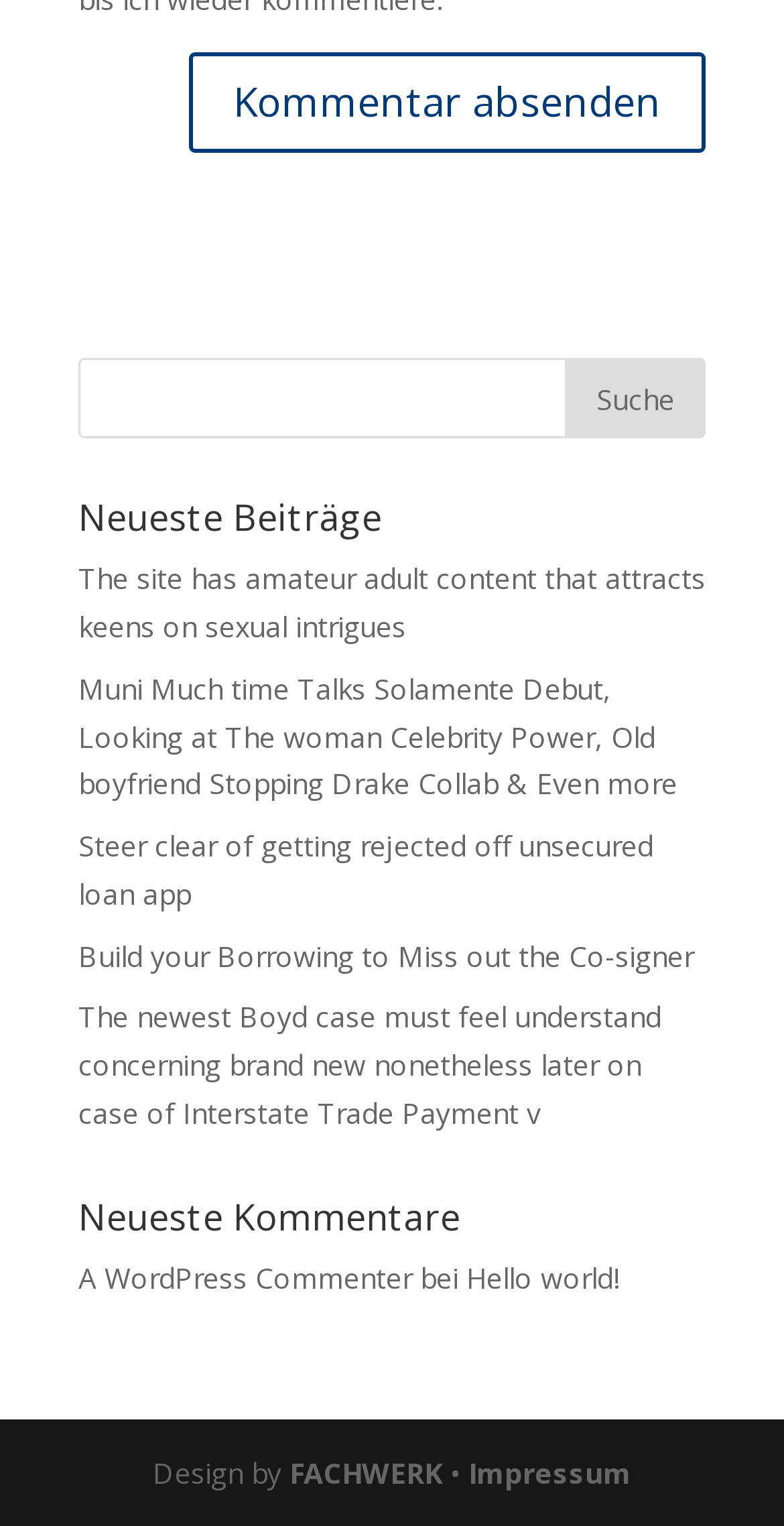Please find the bounding box coordinates of the element that you should click to achieve the following instruction: "Learn about the website's imprint". The coordinates should be presented as four float numbers between 0 and 1: [left, top, right, bottom].

None